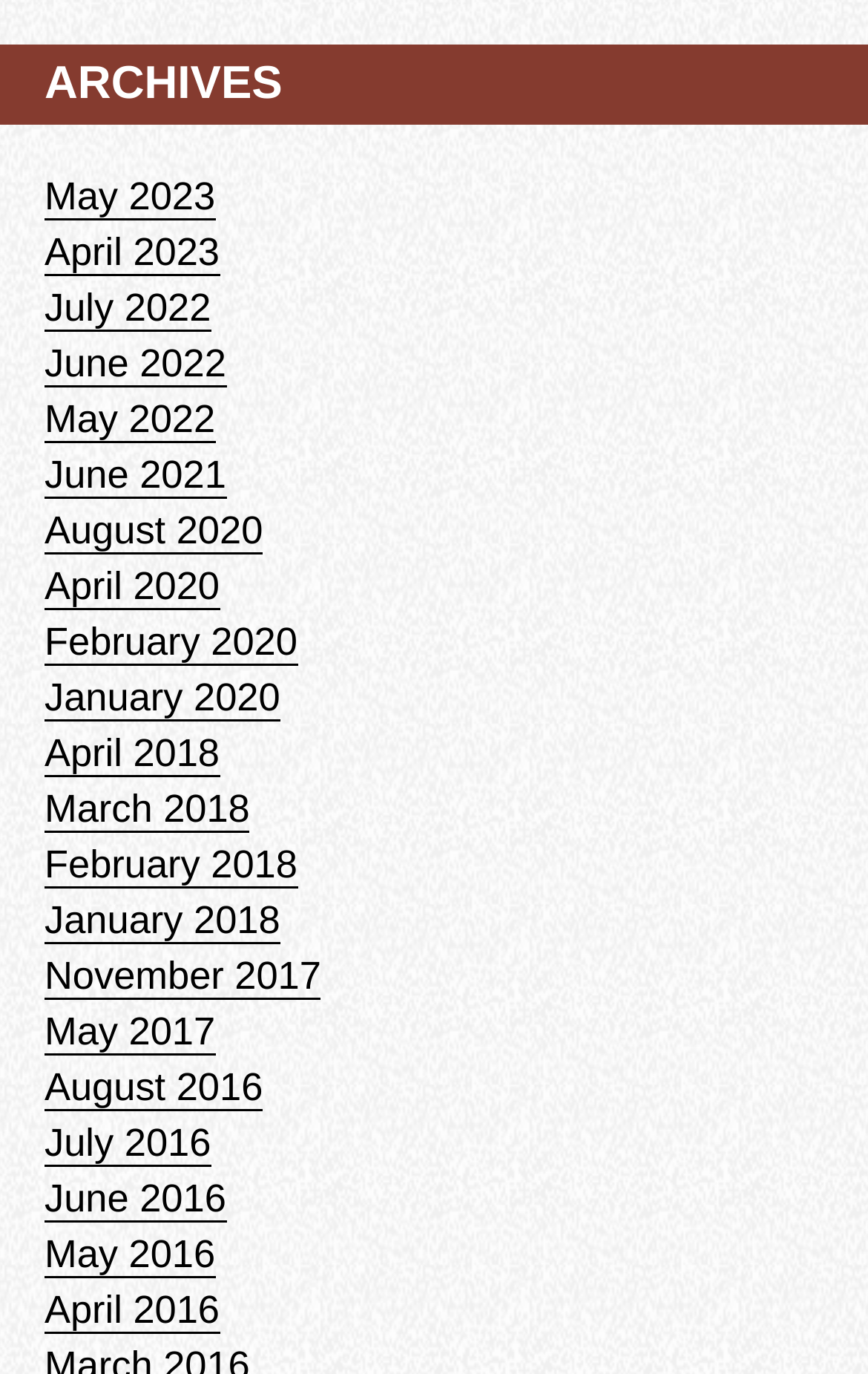How many links are available in the archives section?
Provide an in-depth and detailed explanation in response to the question.

There are 27 links available in the archives section, which are listed below the 'ARCHIVES' heading. These links are arranged vertically and have bounding box coordinates that indicate their positions on the webpage.